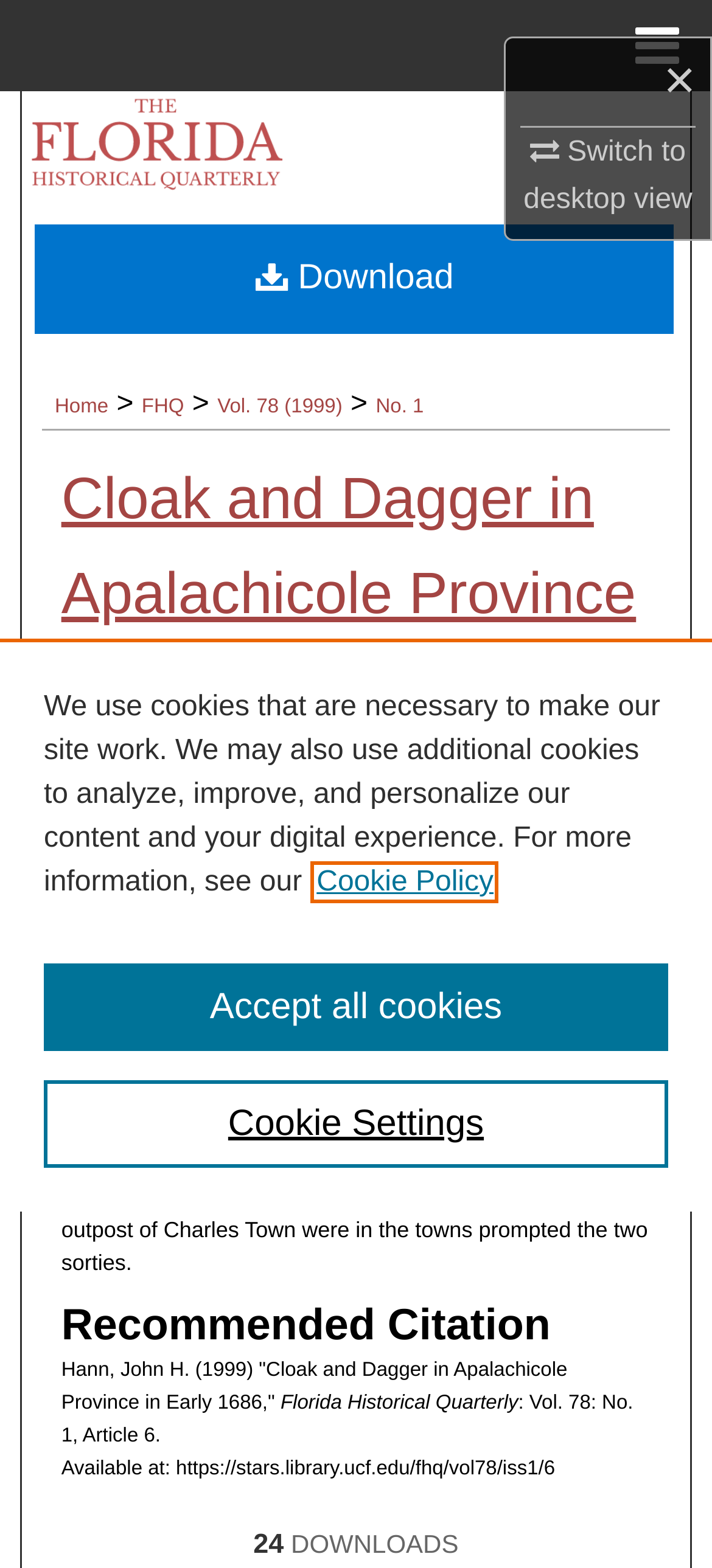Based on the element description "No. 1", predict the bounding box coordinates of the UI element.

[0.528, 0.253, 0.595, 0.267]